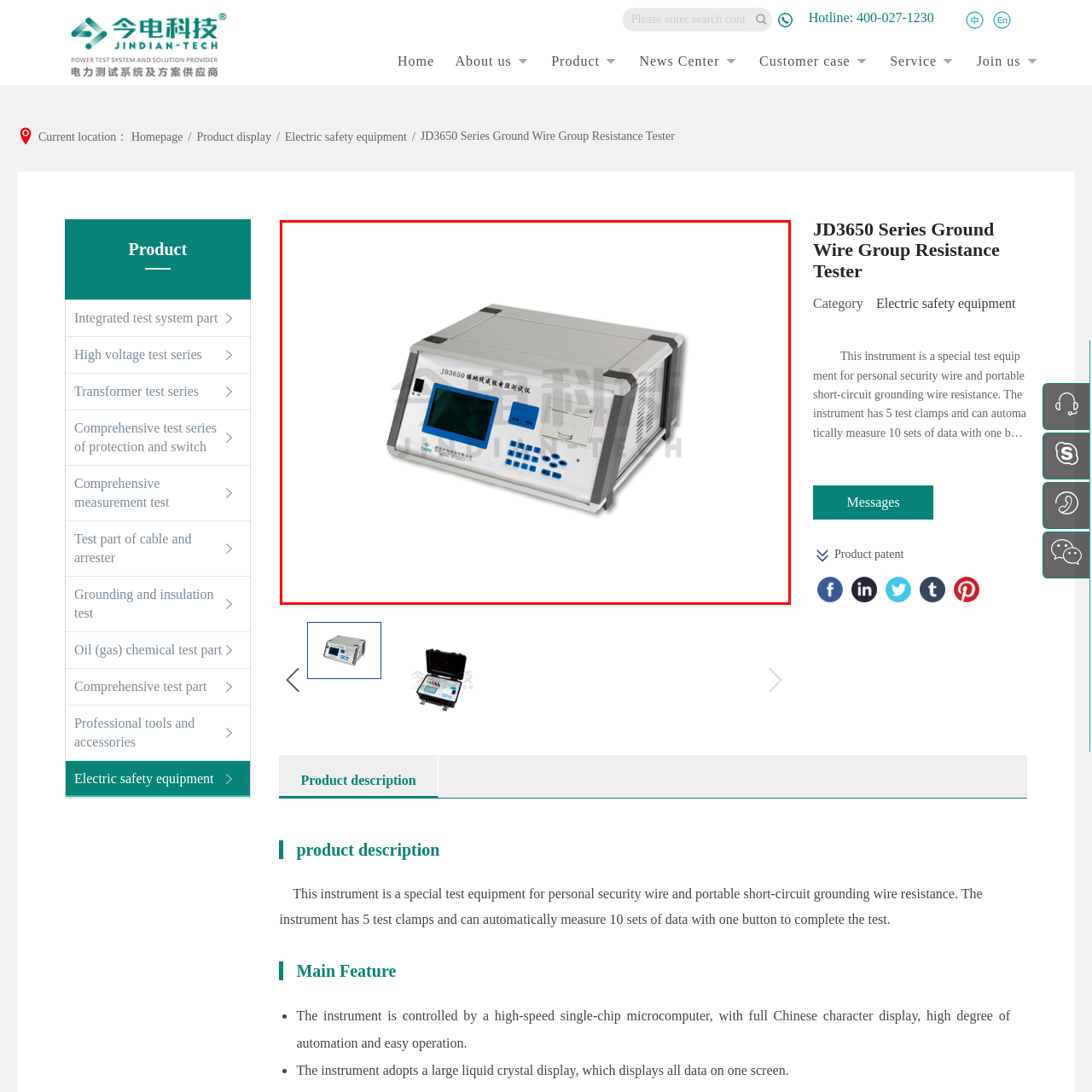Observe the image area highlighted by the pink border and answer the ensuing question in detail, using the visual cues: 
What is the primary purpose of the tester?

The caption explains that the tester plays a crucial role in ensuring electrical safety and compliance in various industrial applications, which implies that its primary purpose is to ensure the safety and compliance of electrical systems.